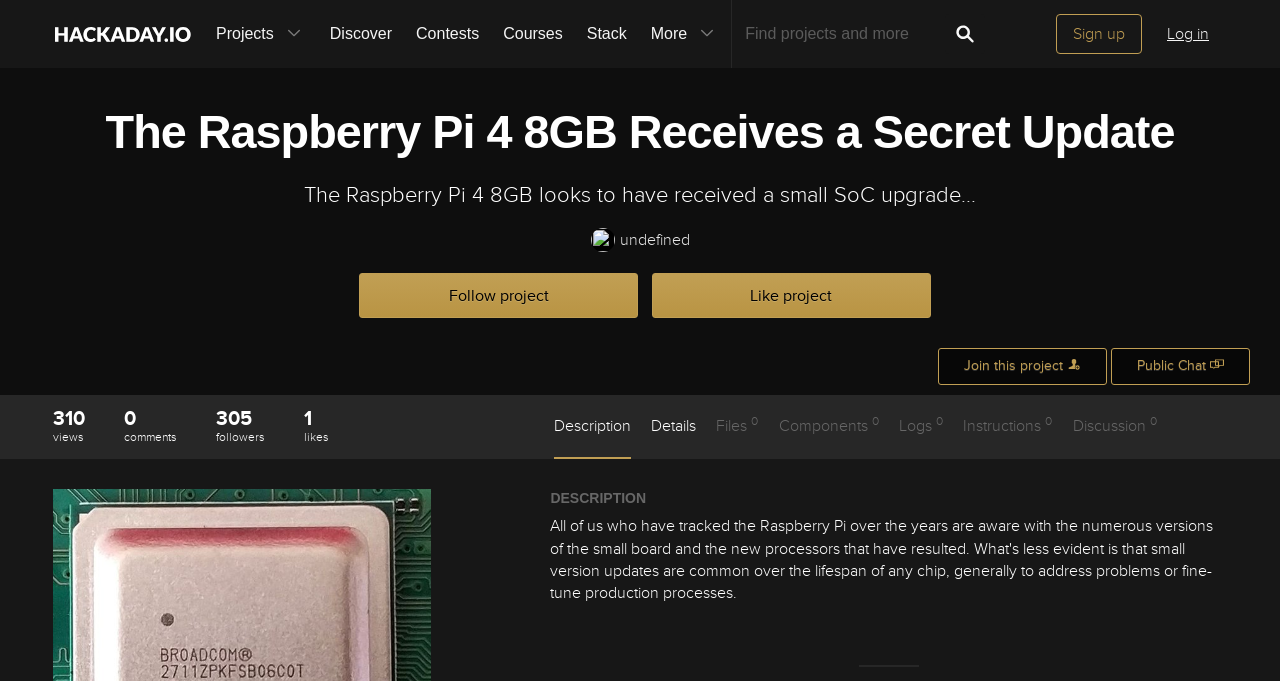Please identify the bounding box coordinates of the element's region that needs to be clicked to fulfill the following instruction: "Follow this project". The bounding box coordinates should consist of four float numbers between 0 and 1, i.e., [left, top, right, bottom].

[0.281, 0.401, 0.498, 0.467]